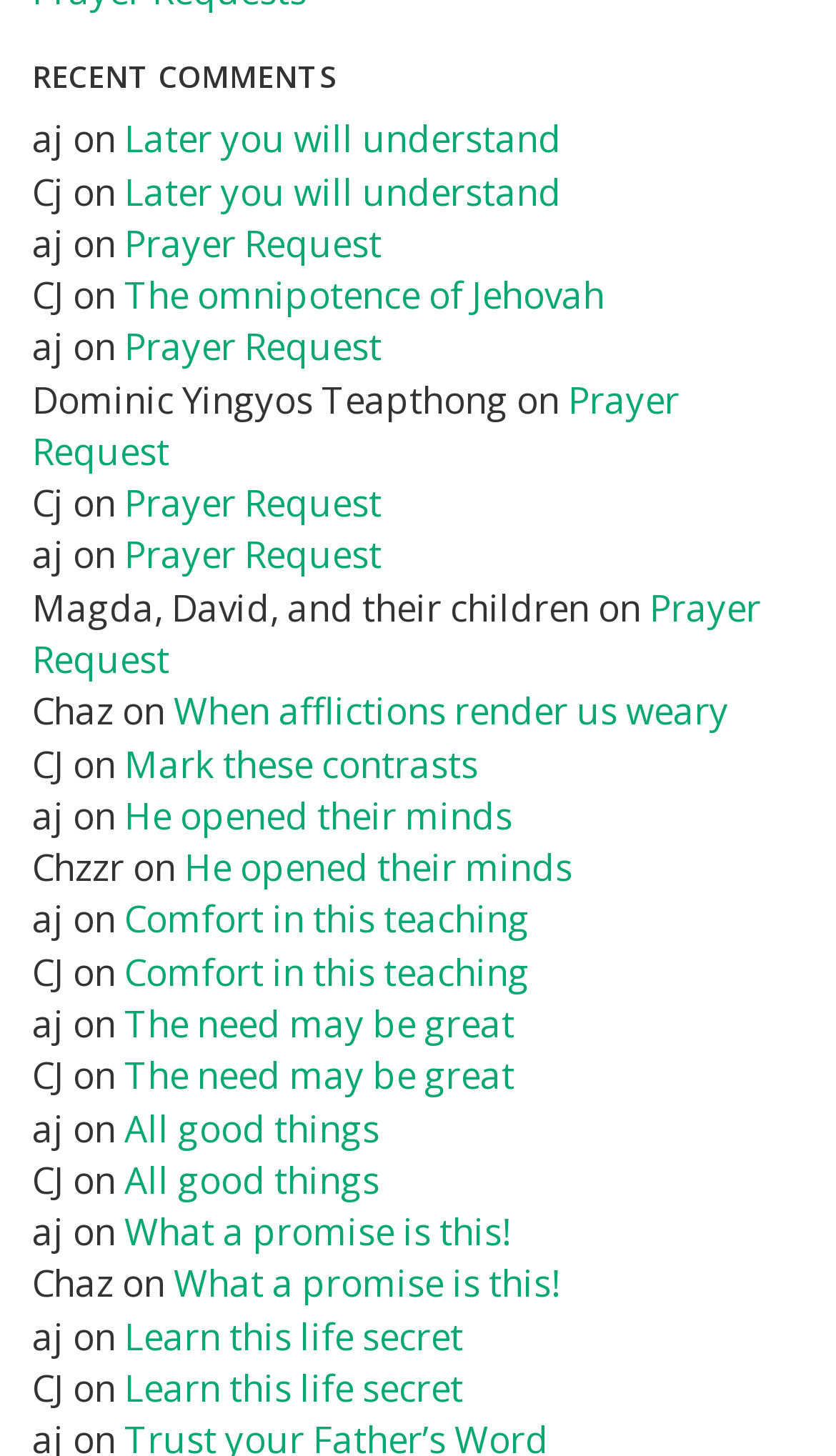Please identify the bounding box coordinates of where to click in order to follow the instruction: "Click on 'Later you will understand'".

[0.149, 0.078, 0.672, 0.112]